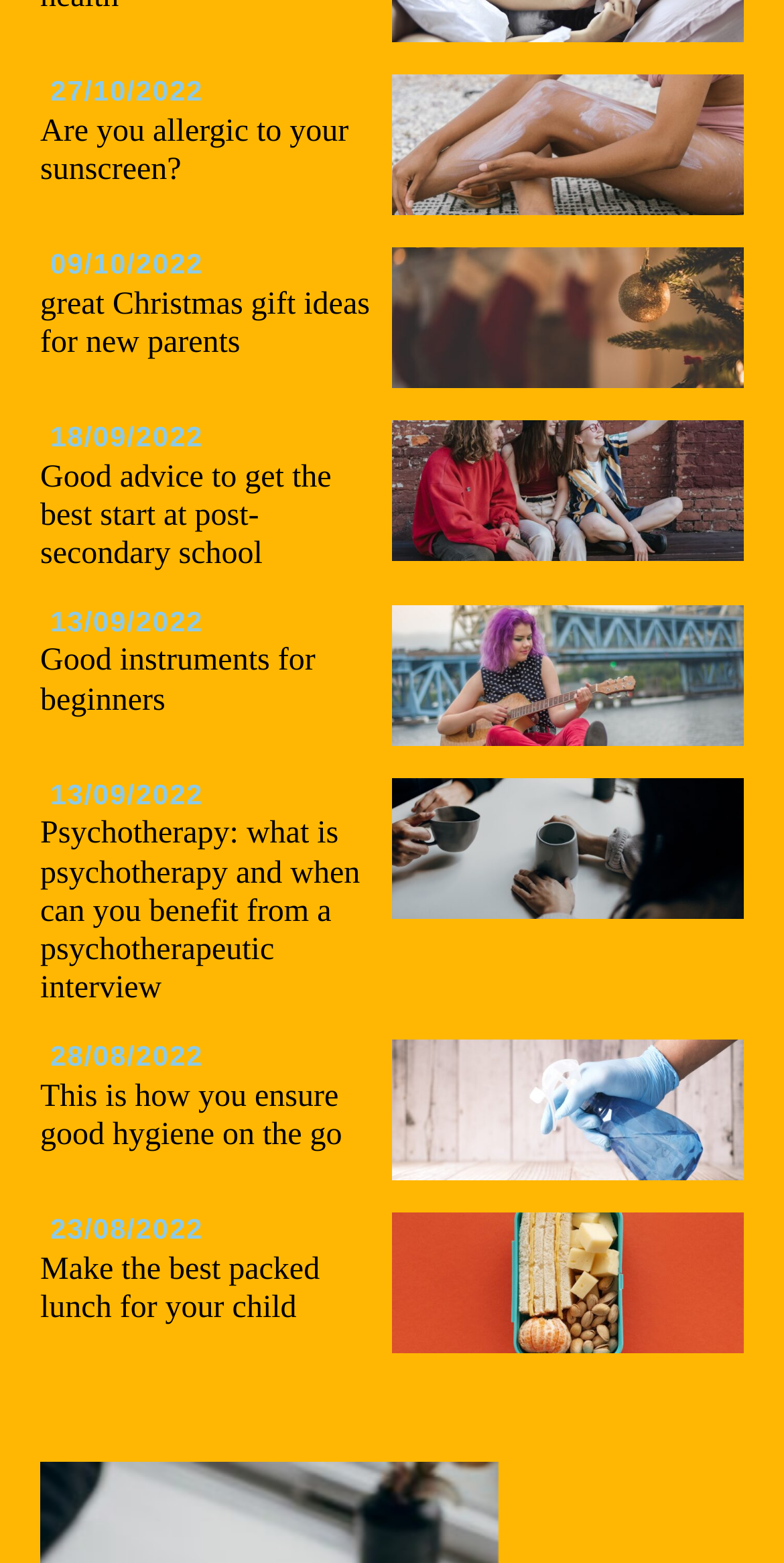How many links are there on the webpage?
Look at the image and respond with a one-word or short-phrase answer.

8